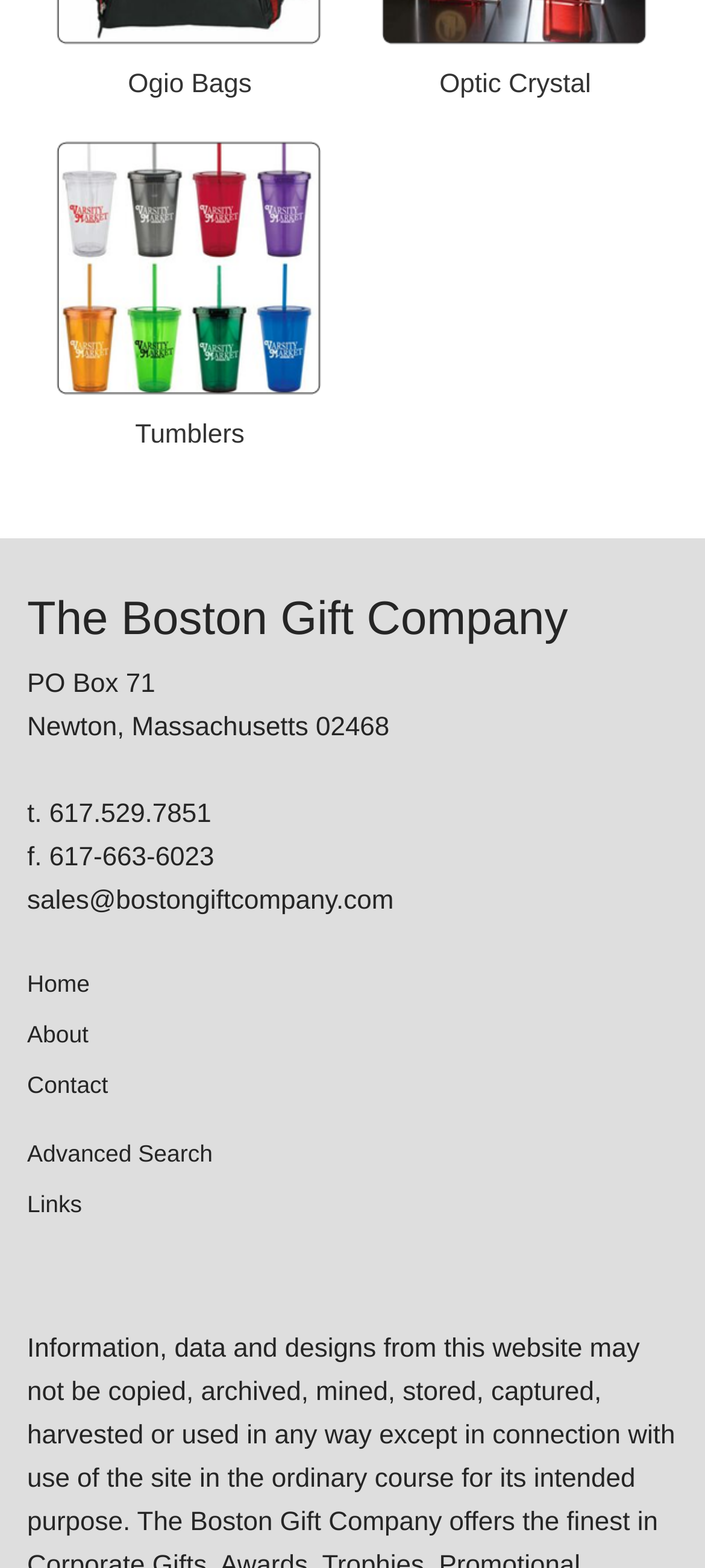Find and provide the bounding box coordinates for the UI element described with: "Advanced Search".

[0.038, 0.72, 0.962, 0.752]